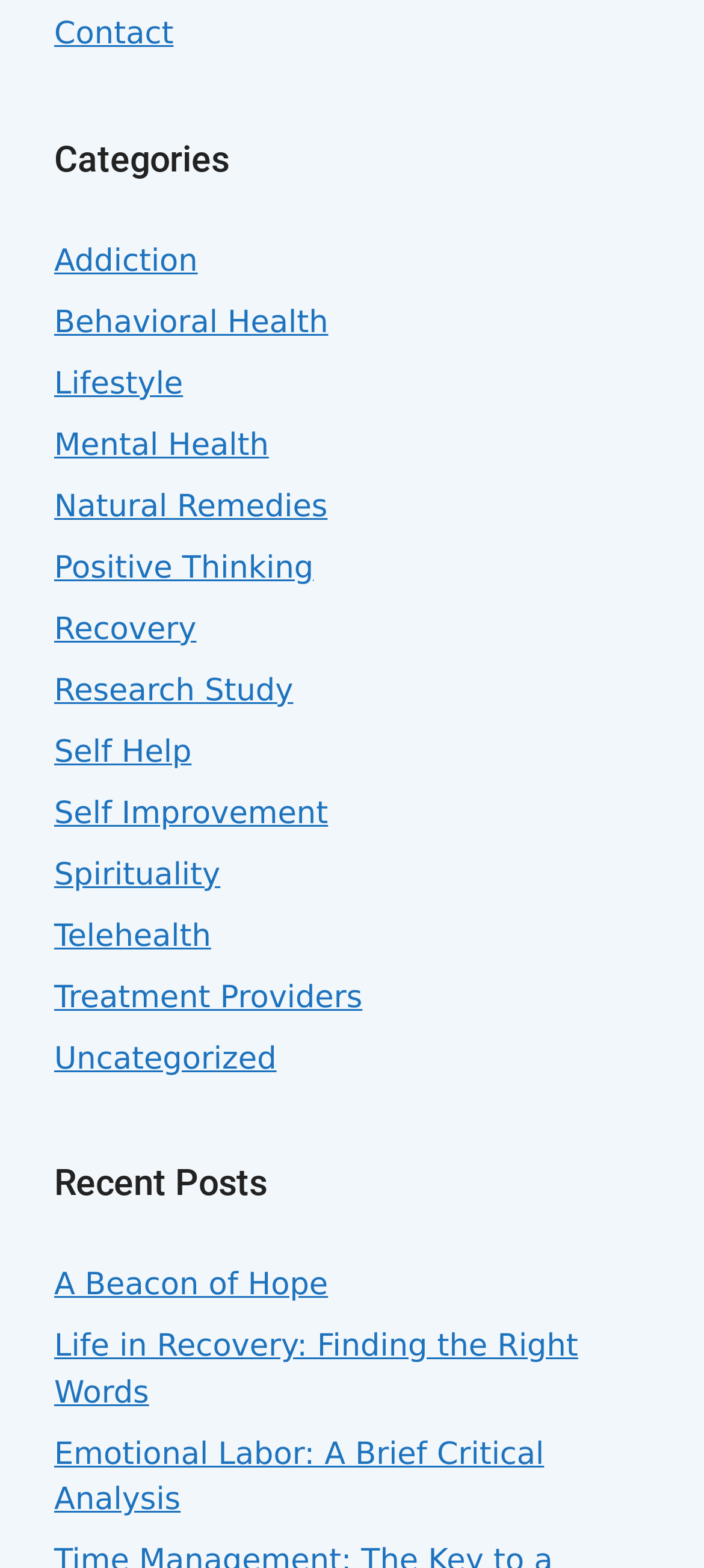Using the information shown in the image, answer the question with as much detail as possible: What is the last category listed under 'Categories'?

I examined the link elements below the heading element with the text 'Categories' and found that the last link element has the text 'Uncategorized', which is the last category listed.